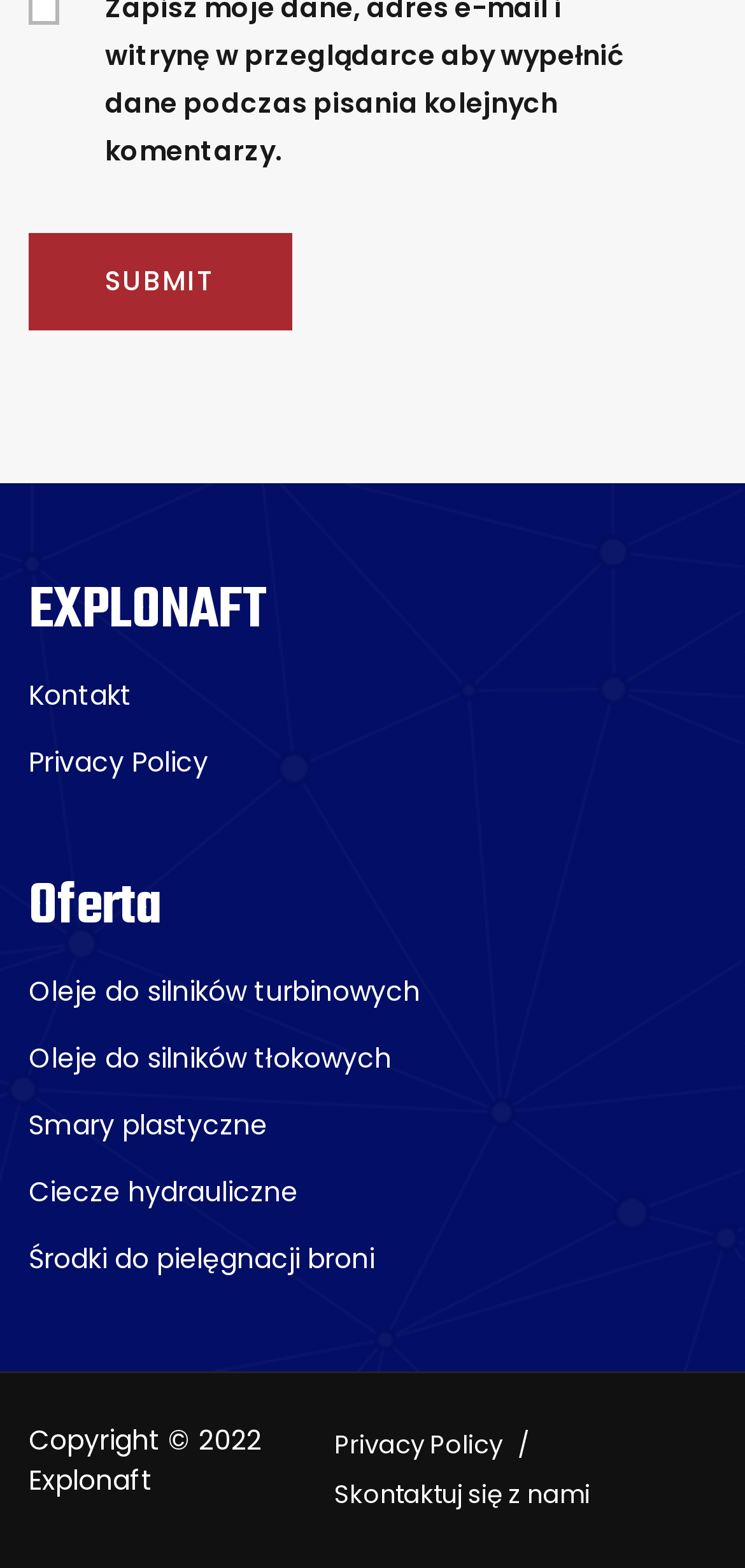Identify the bounding box coordinates of the specific part of the webpage to click to complete this instruction: "Check 'Privacy Policy'".

[0.038, 0.474, 0.279, 0.498]